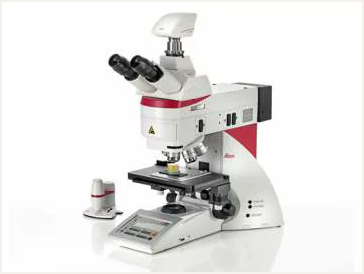How many eyepieces does the microscope have?
Ensure your answer is thorough and detailed.

The caption states that the main body of the microscope showcases dual eyepieces, allowing for comfortable observation, which implies that the microscope has two eyepieces.